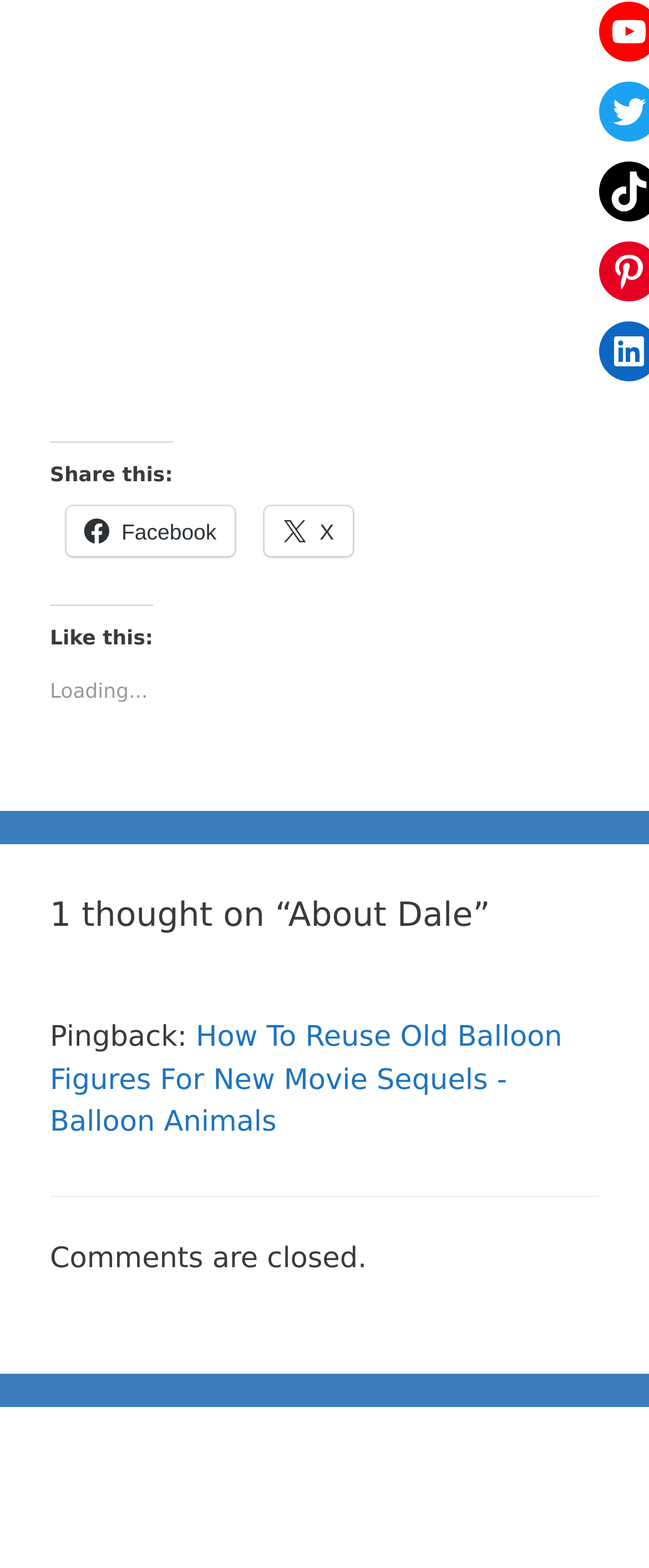What is above the 'Like this:' heading?
Answer with a single word or phrase by referring to the visual content.

Share this: